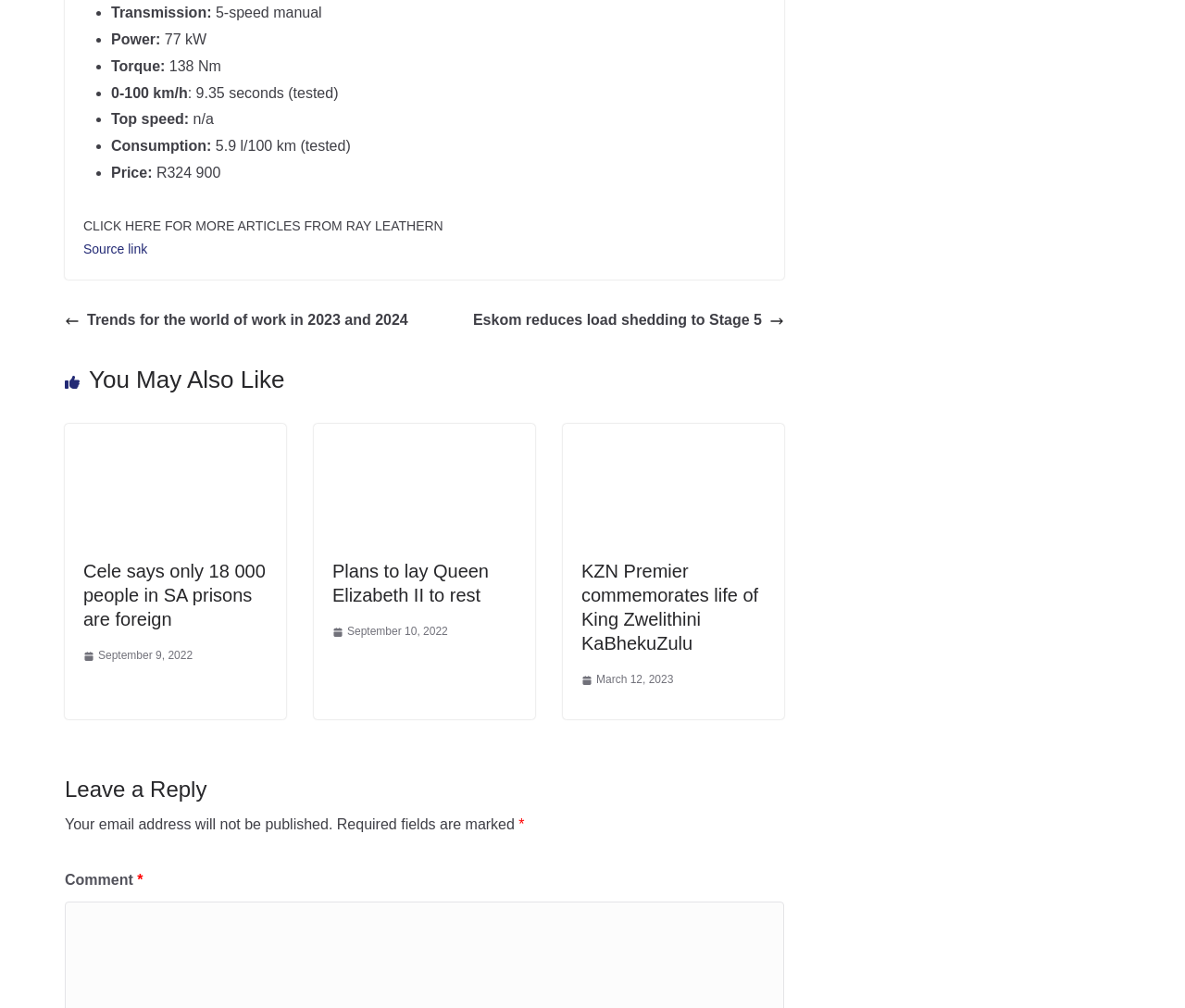How many articles are listed under 'You May Also Like'?
Answer the question with a detailed and thorough explanation.

I counted the number of articles listed under the 'You May Also Like' section on the webpage. There are three articles: 'Cele says only 18 000 people in SA prisons are foreign', 'Plans to lay Queen Elizabeth II to rest', and 'KZN Premier commemorates life of King Zwelithini KaBhekuZulu'.